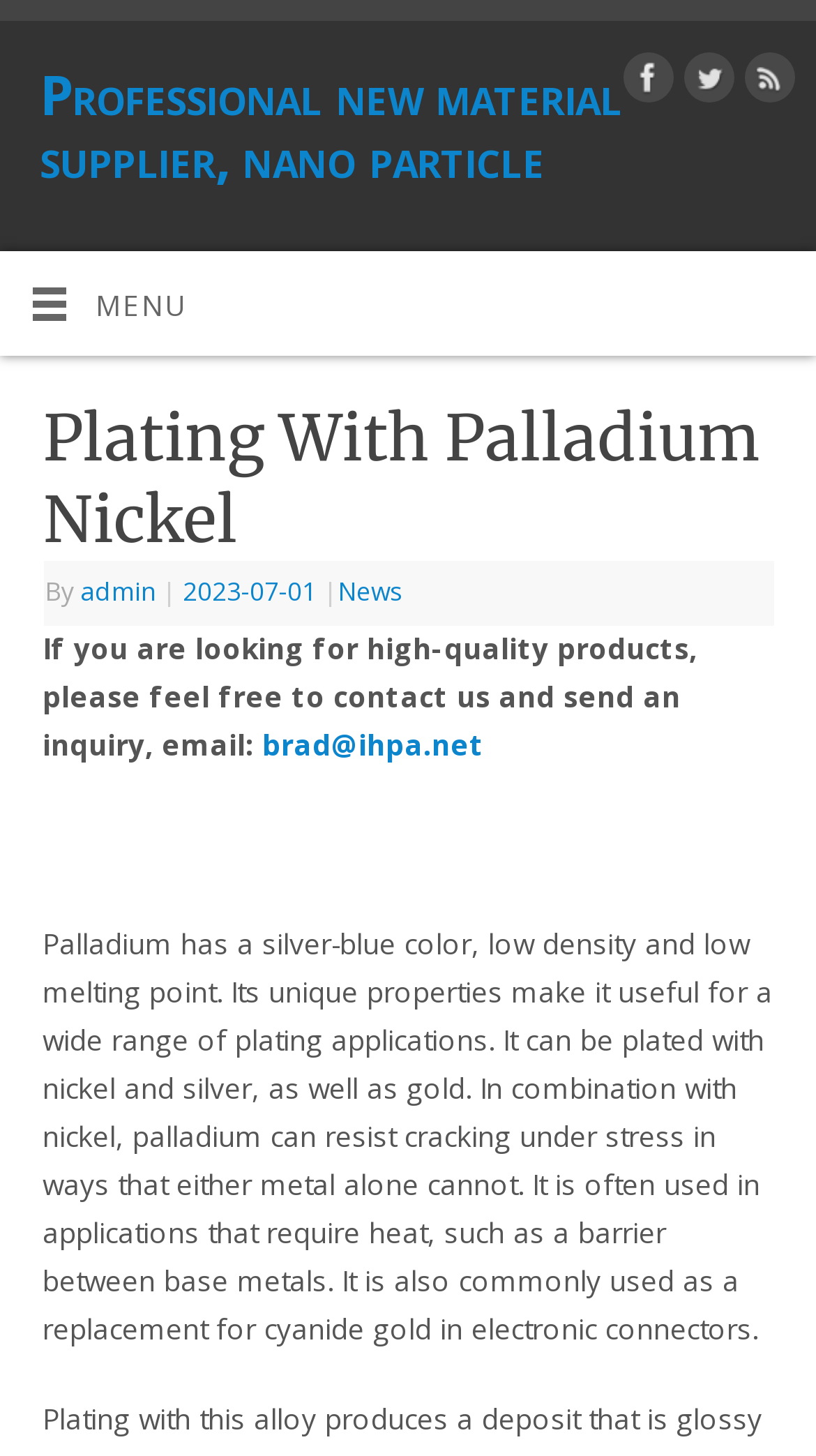What is the color of palladium?
Please respond to the question with as much detail as possible.

According to the webpage, palladium has a silver-blue color, which is mentioned in the text describing its properties.